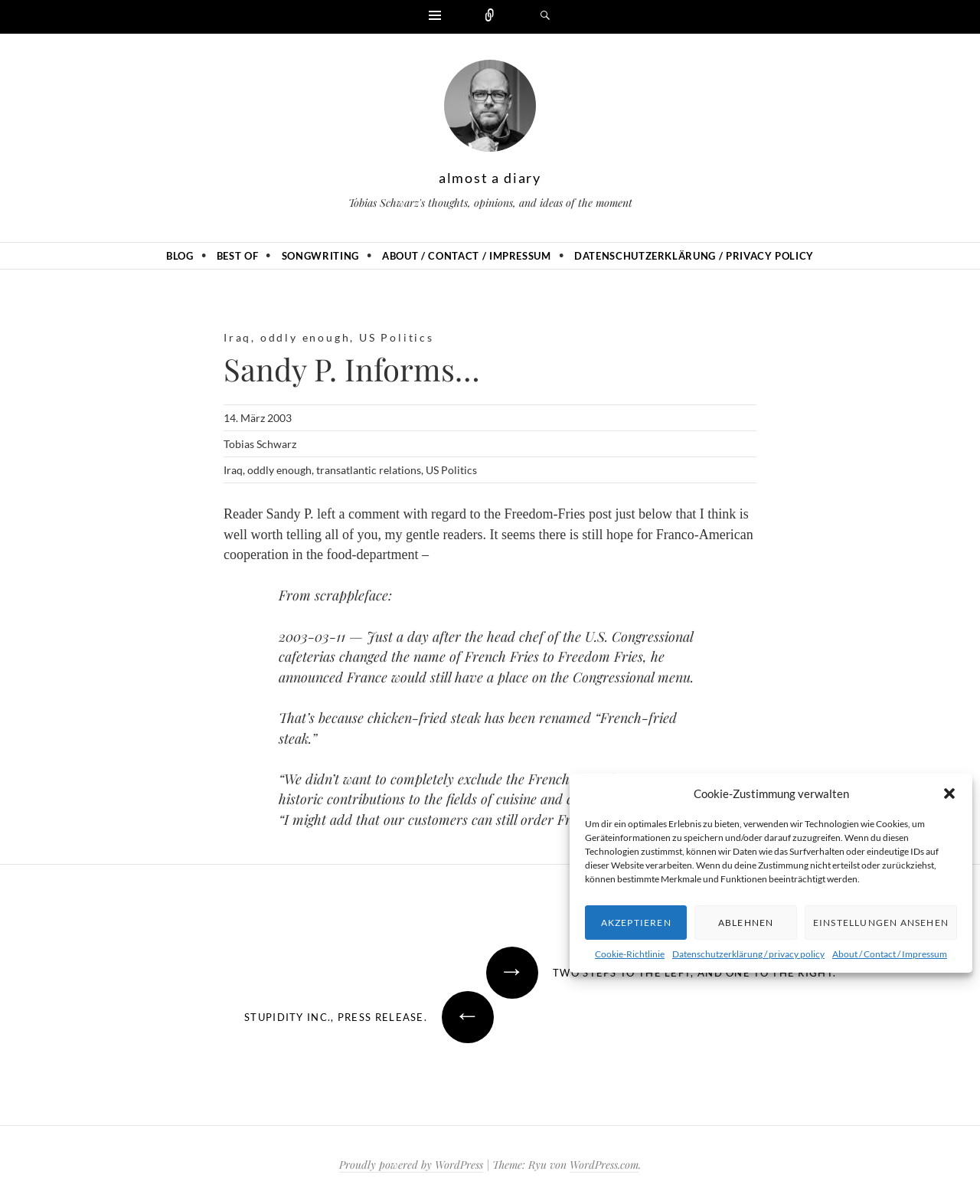Answer the question with a brief word or phrase:
What is the name of the theme used by the blog?

Ryu